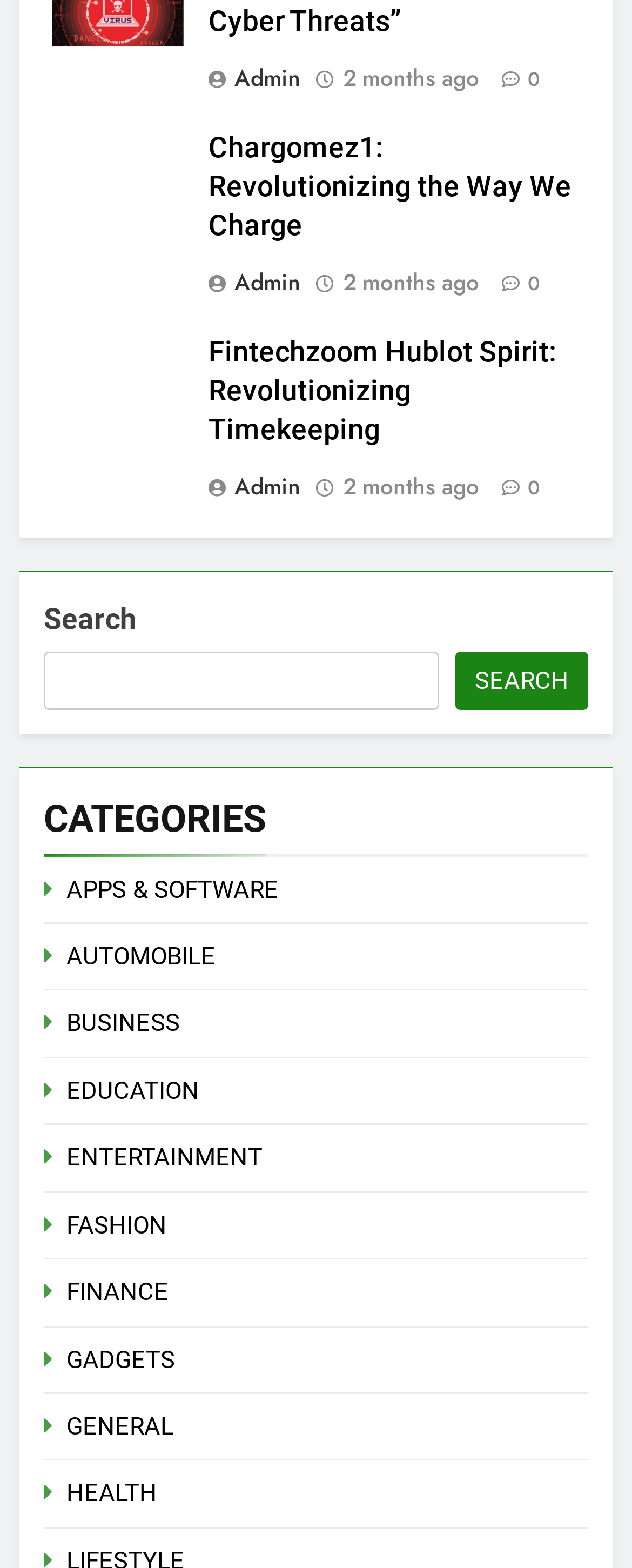Please find the bounding box for the UI element described by: "APPS & SOFTWARE".

[0.105, 0.558, 0.441, 0.576]